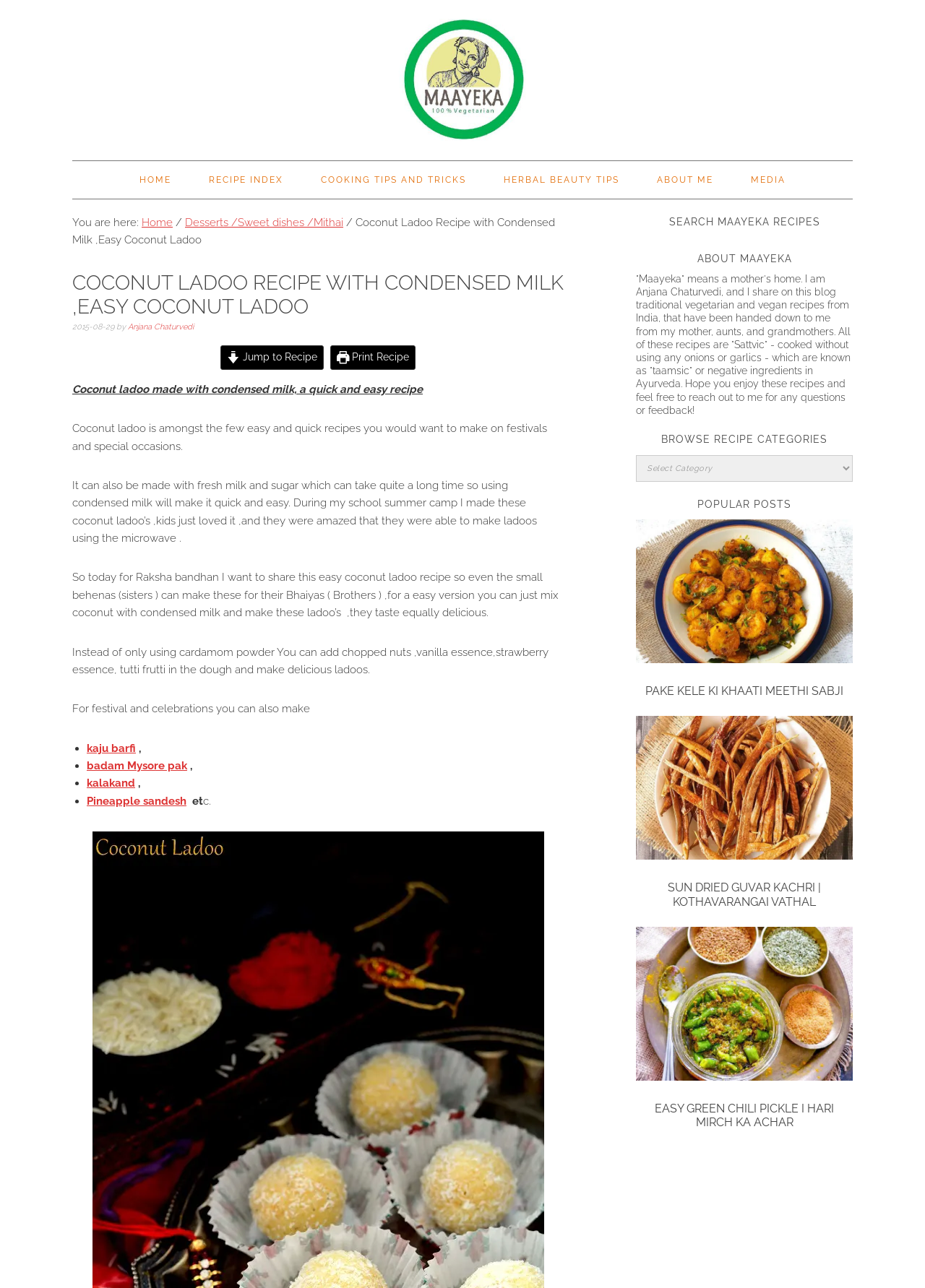Please specify the bounding box coordinates of the clickable region necessary for completing the following instruction: "Print the recipe". The coordinates must consist of four float numbers between 0 and 1, i.e., [left, top, right, bottom].

[0.357, 0.268, 0.449, 0.287]